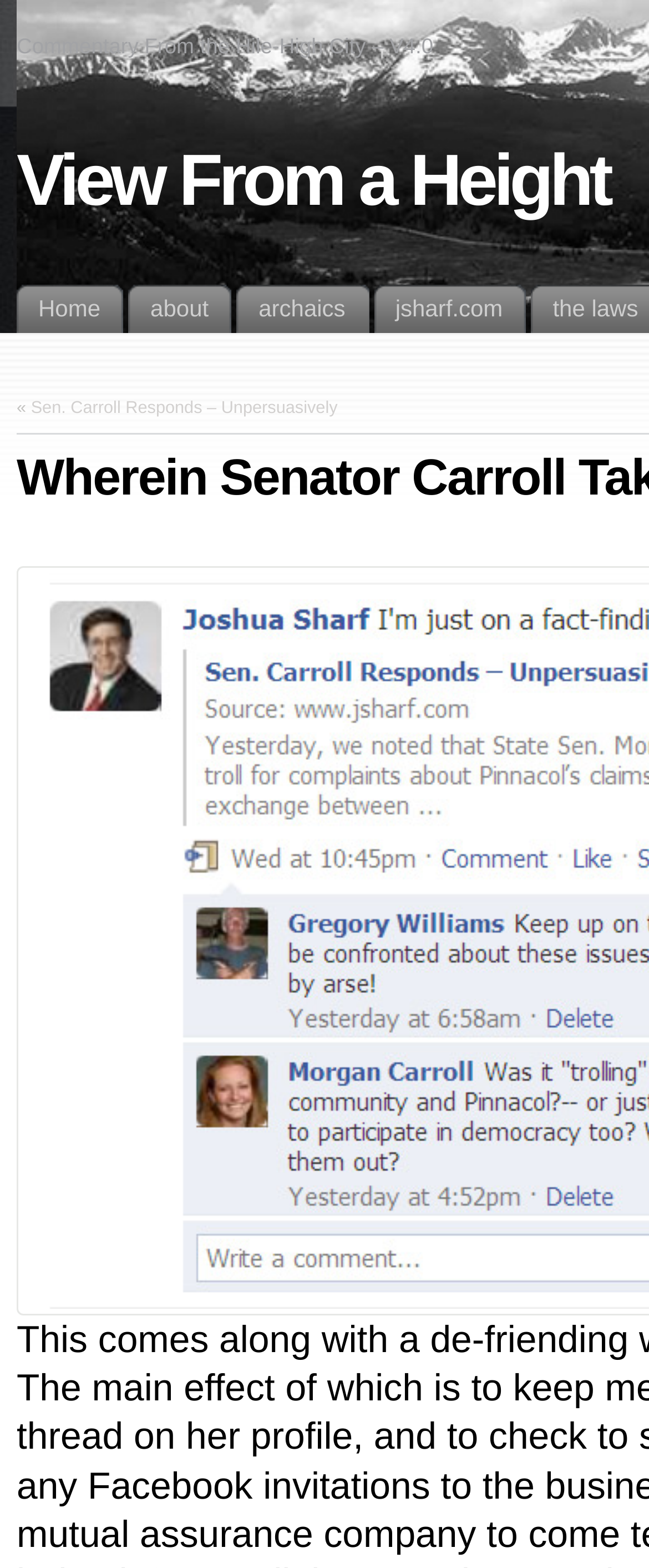Determine the heading of the webpage and extract its text content.

View From a Height